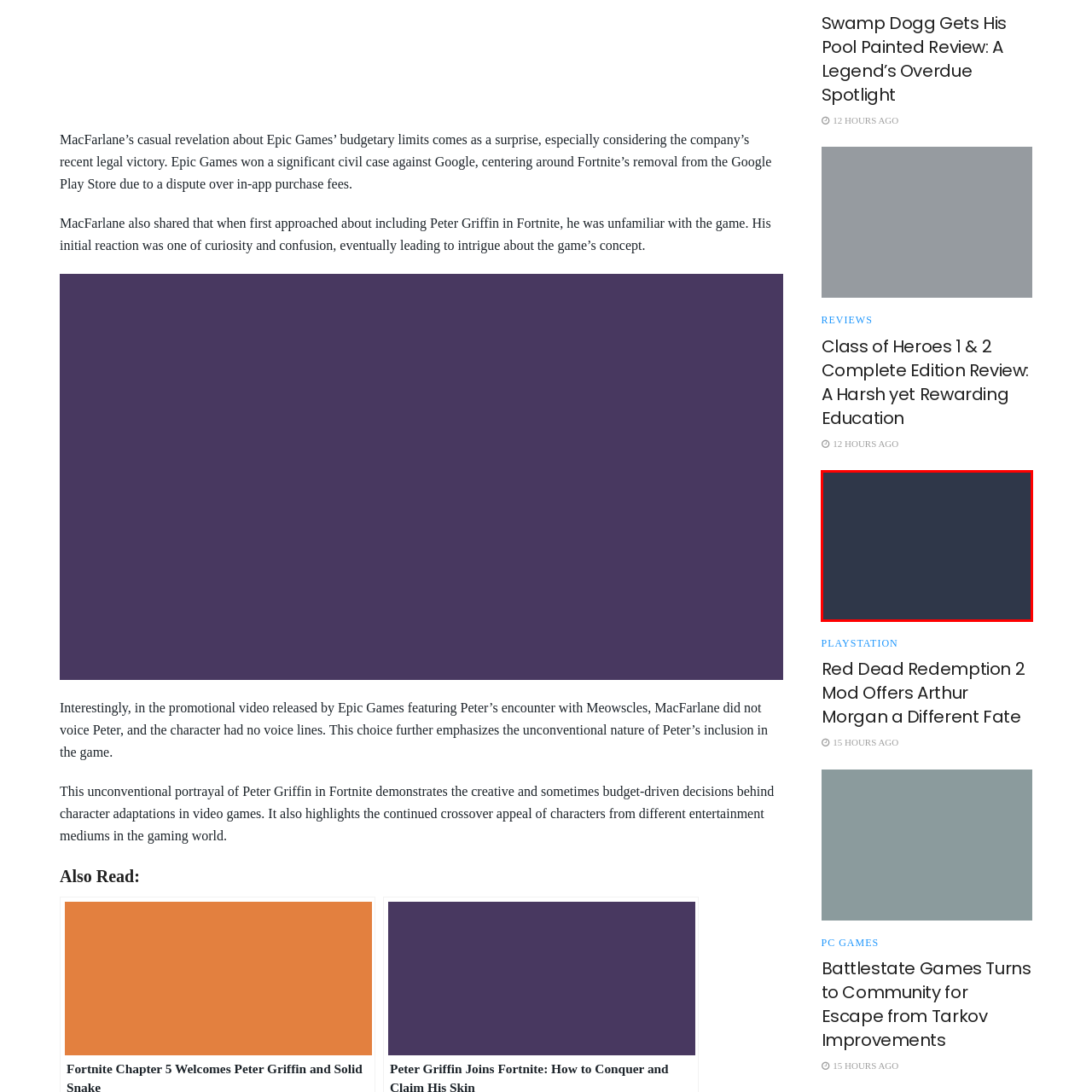Give a detailed description of the image area outlined by the red box.

The image above is associated with the article discussing a mod for "Red Dead Redemption 2" that presents an alternate fate for the character Arthur Morgan. This mod reflects the ongoing creativity within the gaming community, allowing players to experience new narratives and outcomes for beloved characters. The article likely delves into the implications of player-driven modifications on game storytelling and character development, showcasing how mods can enhance or alter the original gaming experience.